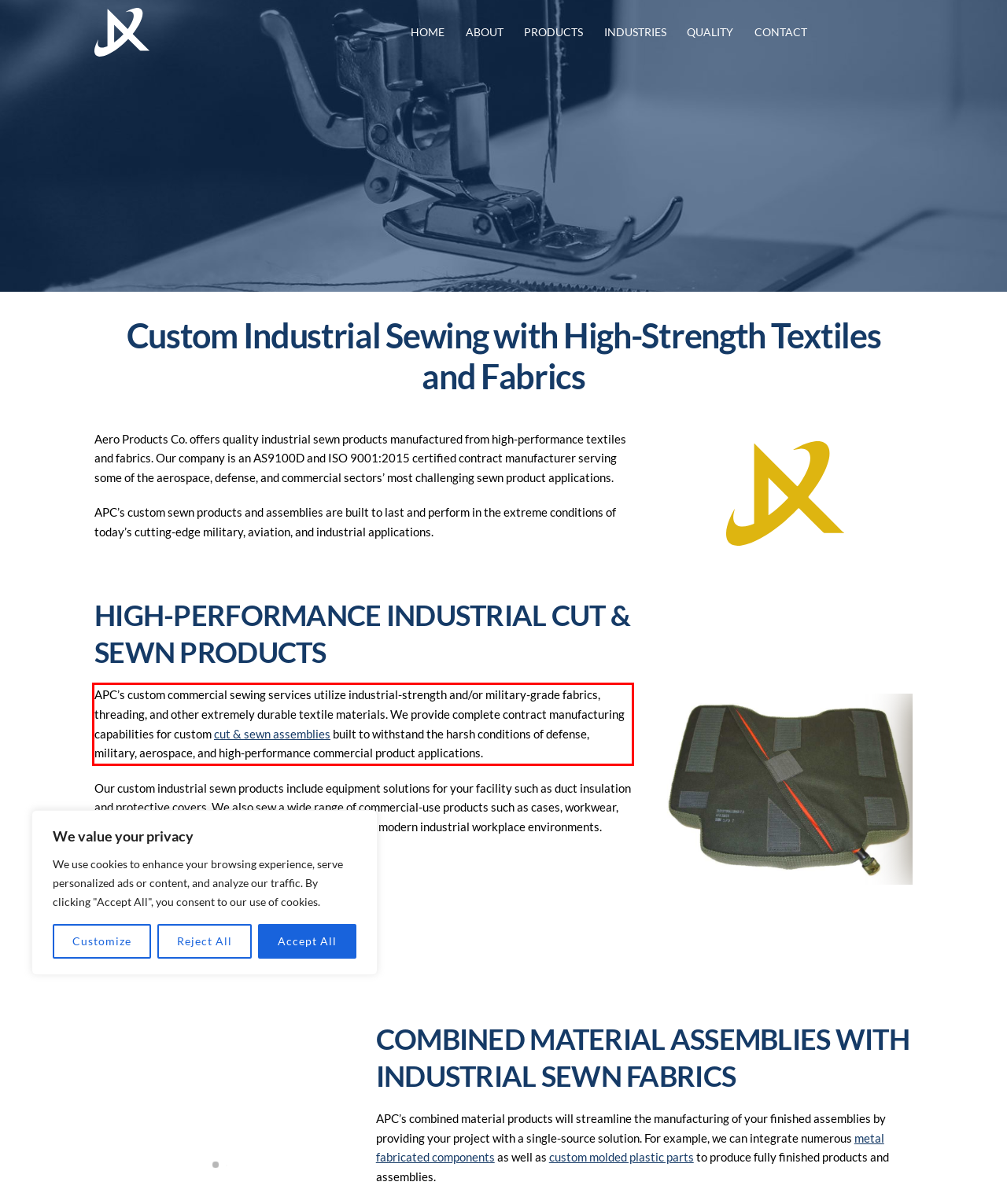You have a screenshot of a webpage with a red bounding box. Use OCR to generate the text contained within this red rectangle.

APC’s custom commercial sewing services utilize industrial-strength and/or military-grade fabrics, threading, and other extremely durable textile materials. We provide complete contract manufacturing capabilities for custom cut & sewn assemblies built to withstand the harsh conditions of defense, military, aerospace, and high-performance commercial product applications.